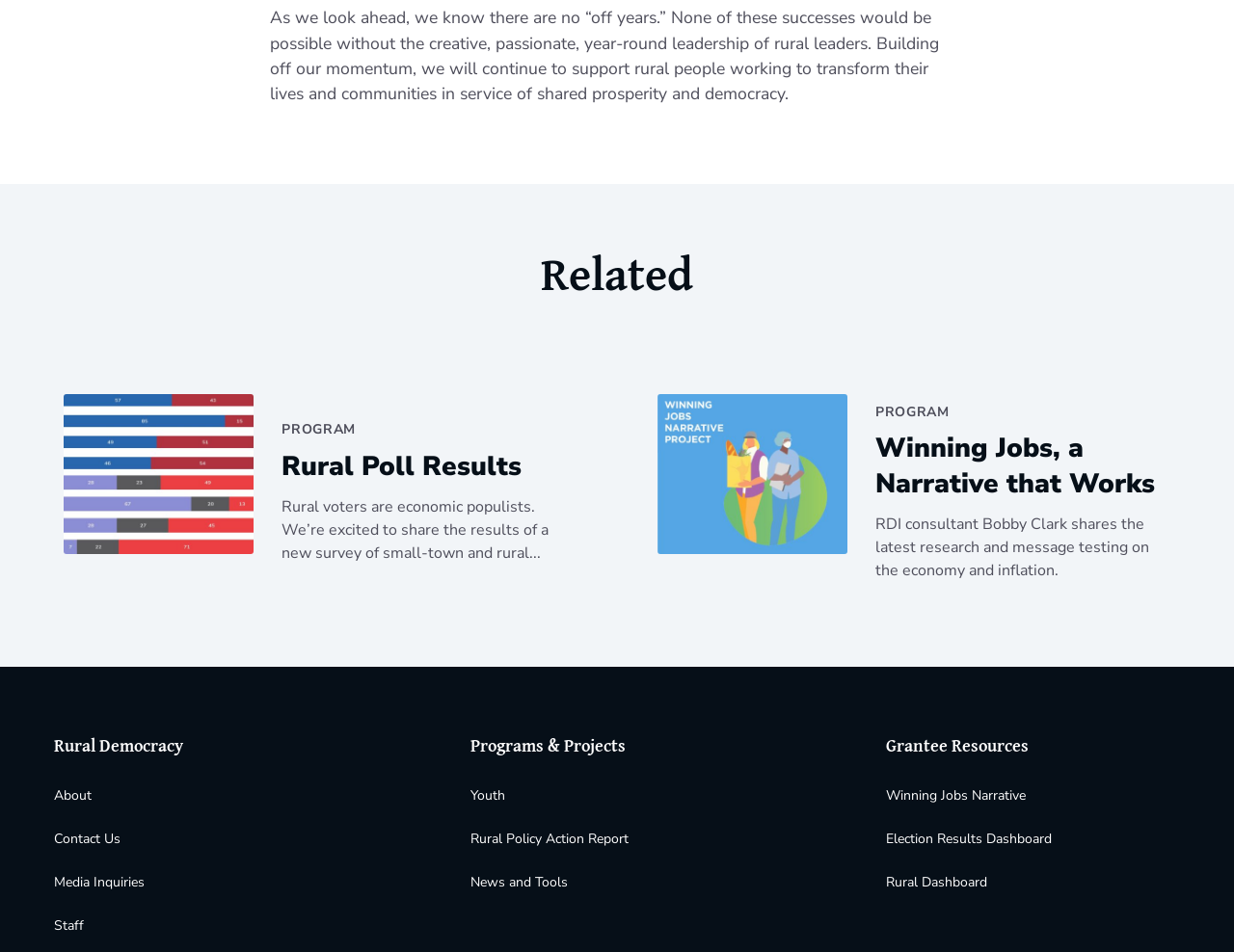Using the information shown in the image, answer the question with as much detail as possible: How many images are there on the webpage?

There is only one image on the webpage, which is an image of 'people with groceries' located below the 'Rural Poll Results' heading.